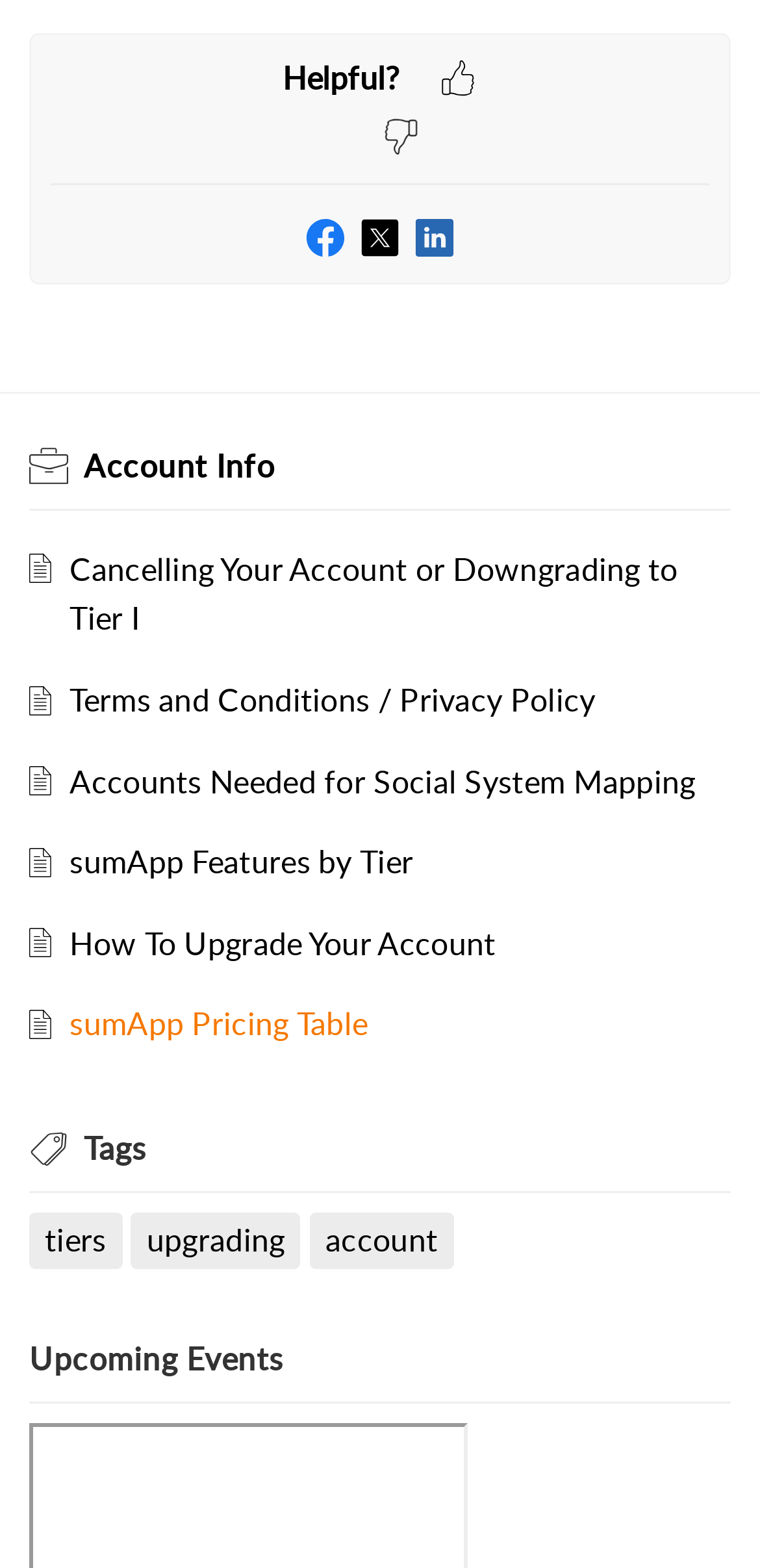Please identify the bounding box coordinates of the element's region that should be clicked to execute the following instruction: "Explore Upcoming Events". The bounding box coordinates must be four float numbers between 0 and 1, i.e., [left, top, right, bottom].

[0.038, 0.852, 0.962, 0.884]